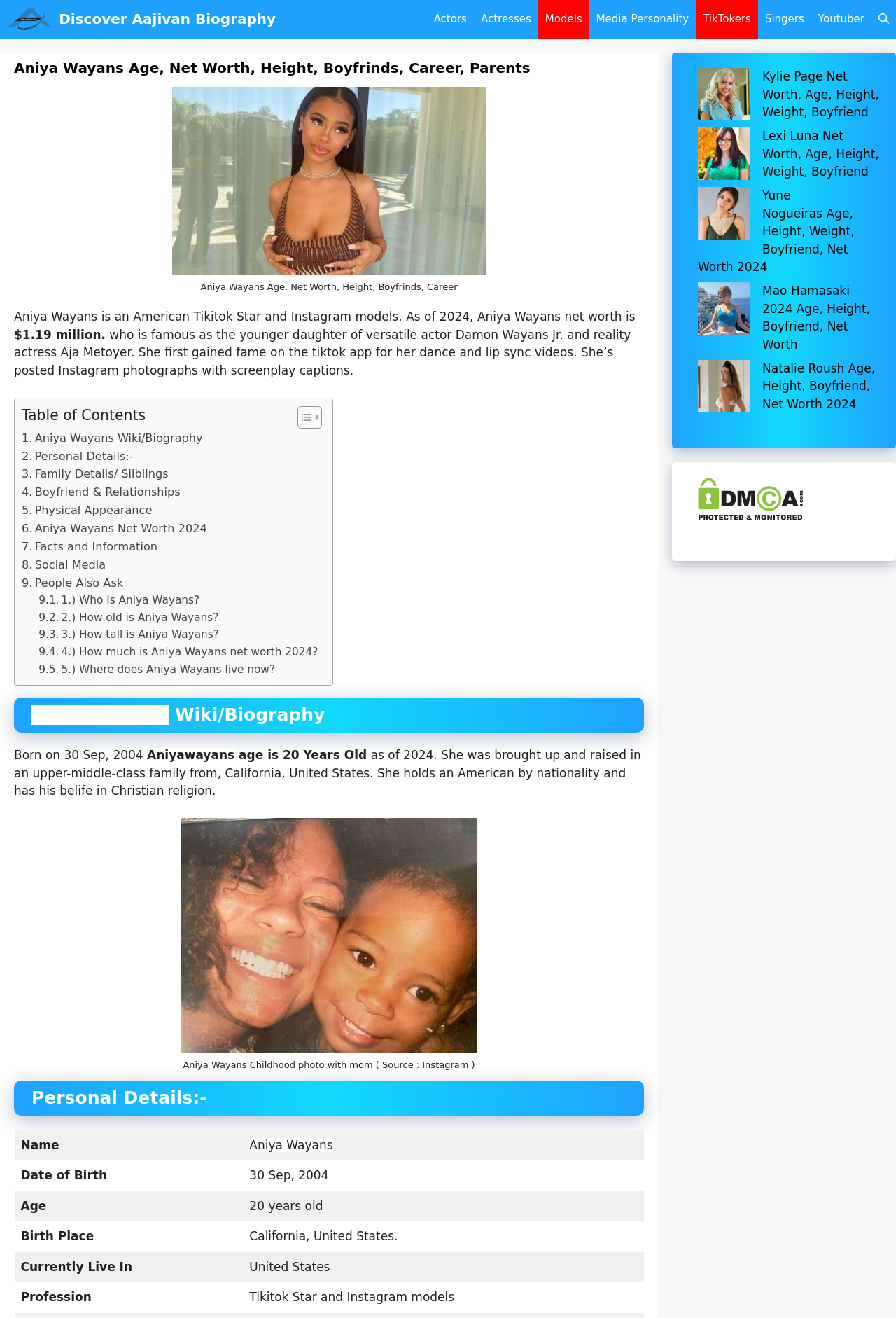How old is Aniya Wayans?
Please provide a single word or phrase as your answer based on the image.

20 years old